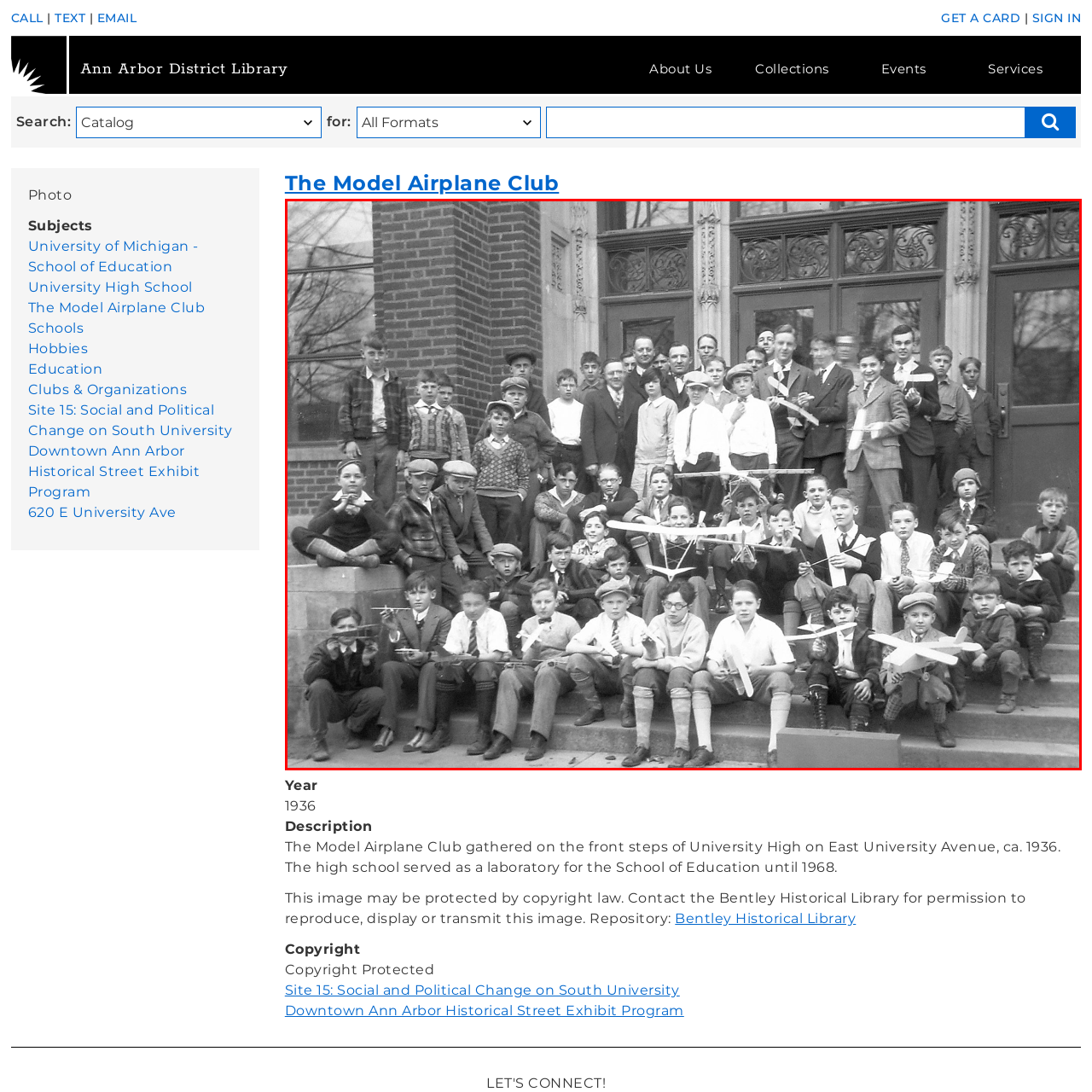Write a thorough description of the contents of the image marked by the red outline.

This historic black-and-white photograph captures the members of the Model Airplane Club gathered on the steps of University High School around the year 1936. In the image, a large group of boys, dressed in period attire, smile enthusiastically as they hold various model airplanes, showcasing their craftsmanship and dedication to their hobby. The backdrop features the impressive architecture of the school, with ornate doors and windows typical of the era. Some individuals posed in the front row are seated while others stand proudly behind them, highlighting the collaborative spirit of the club. This moment not only reflects their love for model aviation but also serves as a glimpse into the educational environment of the time, illustrating how extra-curricular activities like this provided students with opportunities to explore their interests outside of the classroom. 